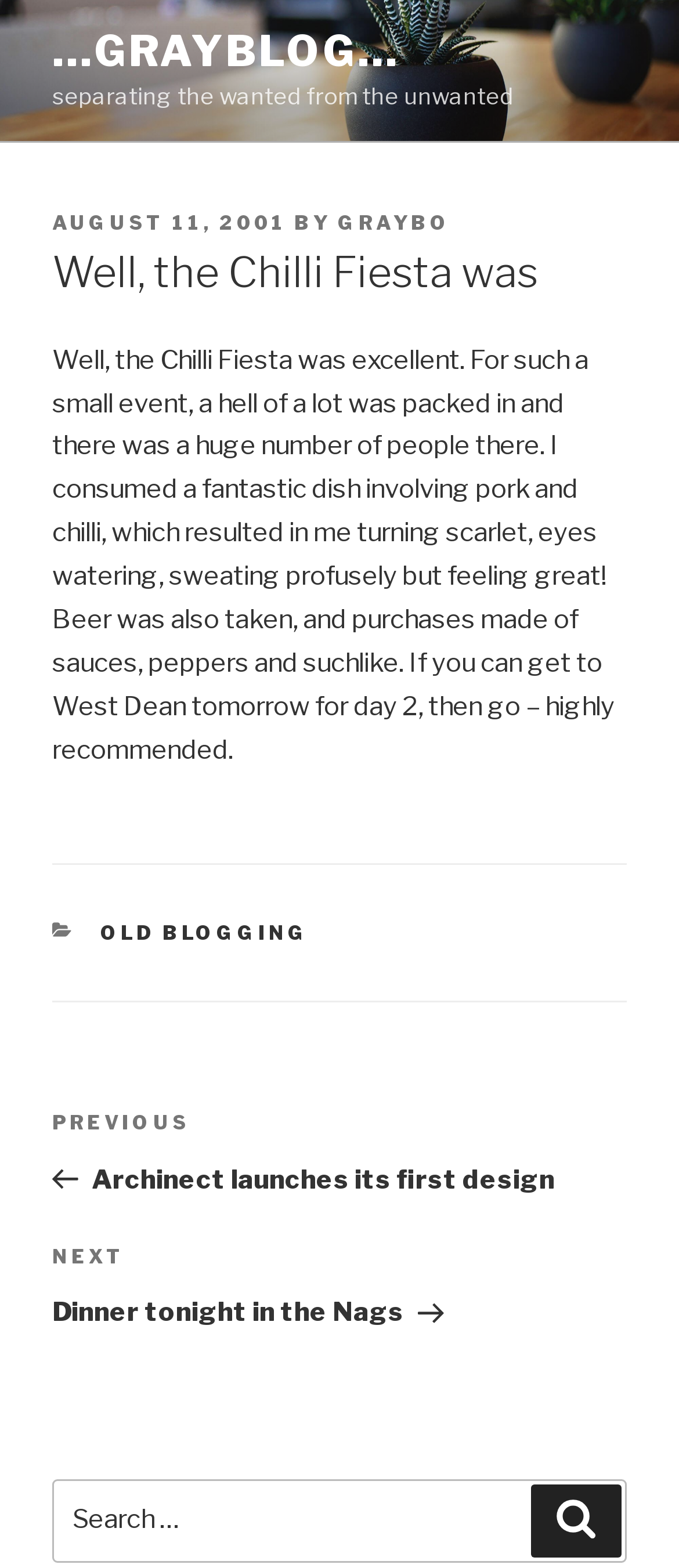Identify the bounding box coordinates of the section that should be clicked to achieve the task described: "Click on the link to view the post dated AUGUST 11, 2001".

[0.077, 0.134, 0.423, 0.15]